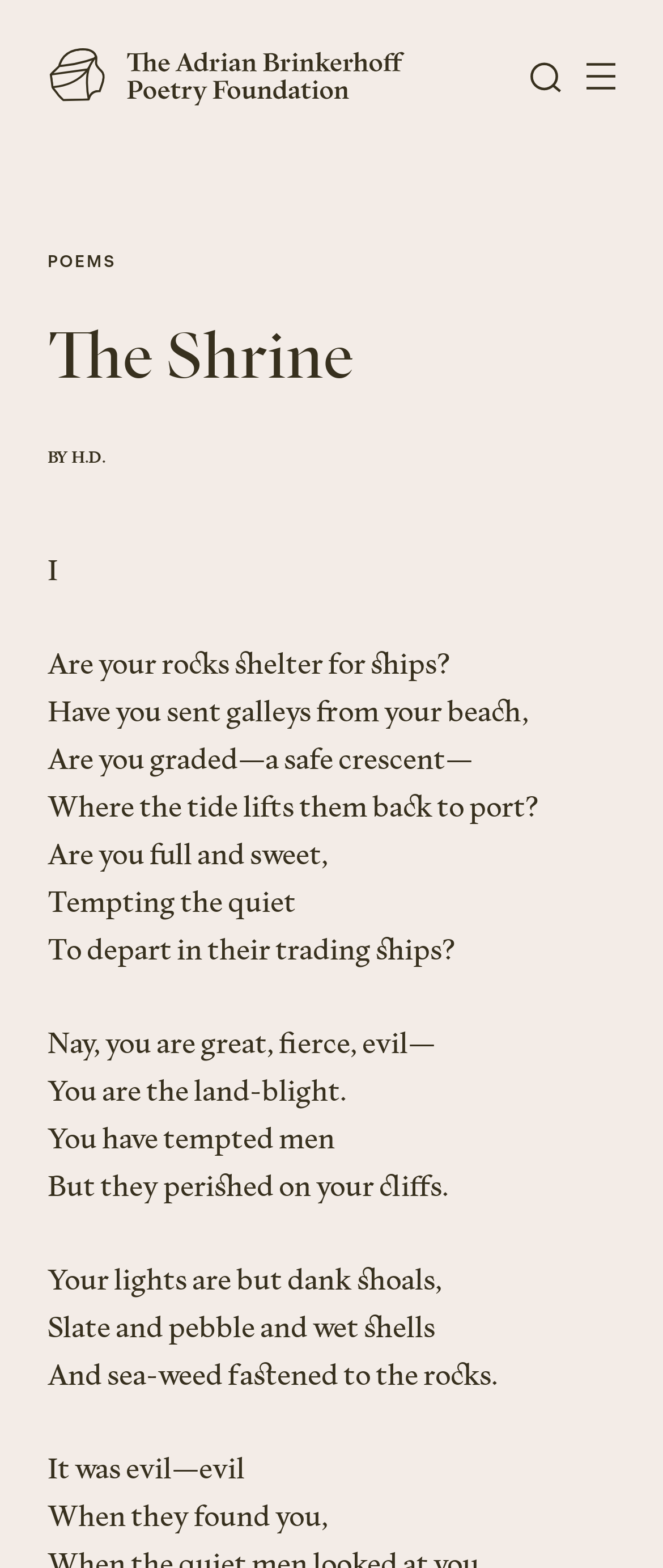Illustrate the webpage thoroughly, mentioning all important details.

This webpage appears to be a poetry website, specifically featuring a poem titled "The Shrine" by H.D. At the top left of the page, there is a link to "The Adrian Brinkerhoff Poetry Foundation" accompanied by two small images. On the top right, there are two more links, "Open Search" and "Open Menu", each with an associated image.

Below the top navigation, there is a heading that reads "The Shrine" in a prominent font. Underneath, there is a link to "POEMS" and another link to "BY H.D.", indicating the author of the poem. The poem itself is displayed in a single column, with each line of text stacked vertically. The poem's content explores the idea of whether rocks can provide shelter for ships, using imagery and metaphor to describe the rocks' power and danger.

The poem consists of 14 lines, each with a similar font size and style. The text is positioned near the left edge of the page, with a consistent margin between each line. There are no images or other UI elements interrupting the poem's text, creating a clean and focused reading experience.